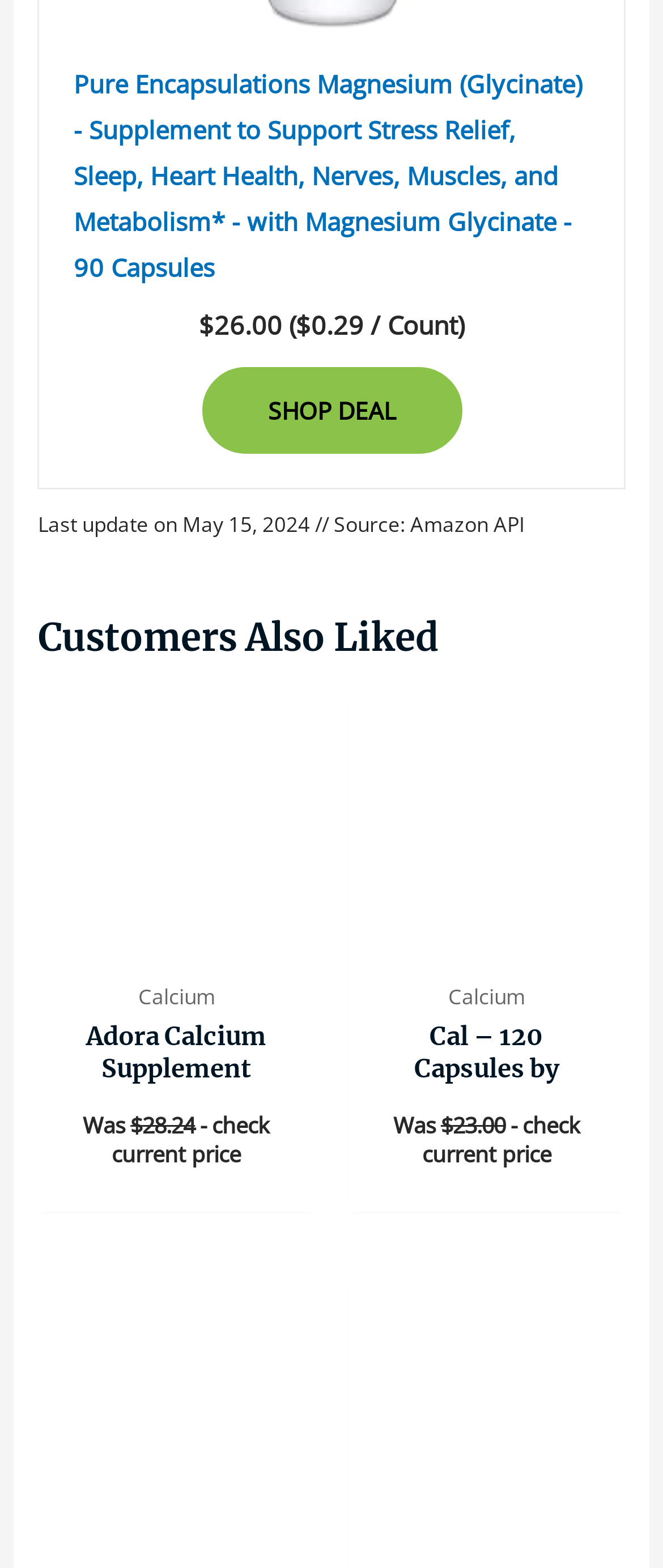Locate the bounding box coordinates of the item that should be clicked to fulfill the instruction: "Check current price of 90 For Life Calcium Supplement".

[0.526, 0.708, 0.942, 0.728]